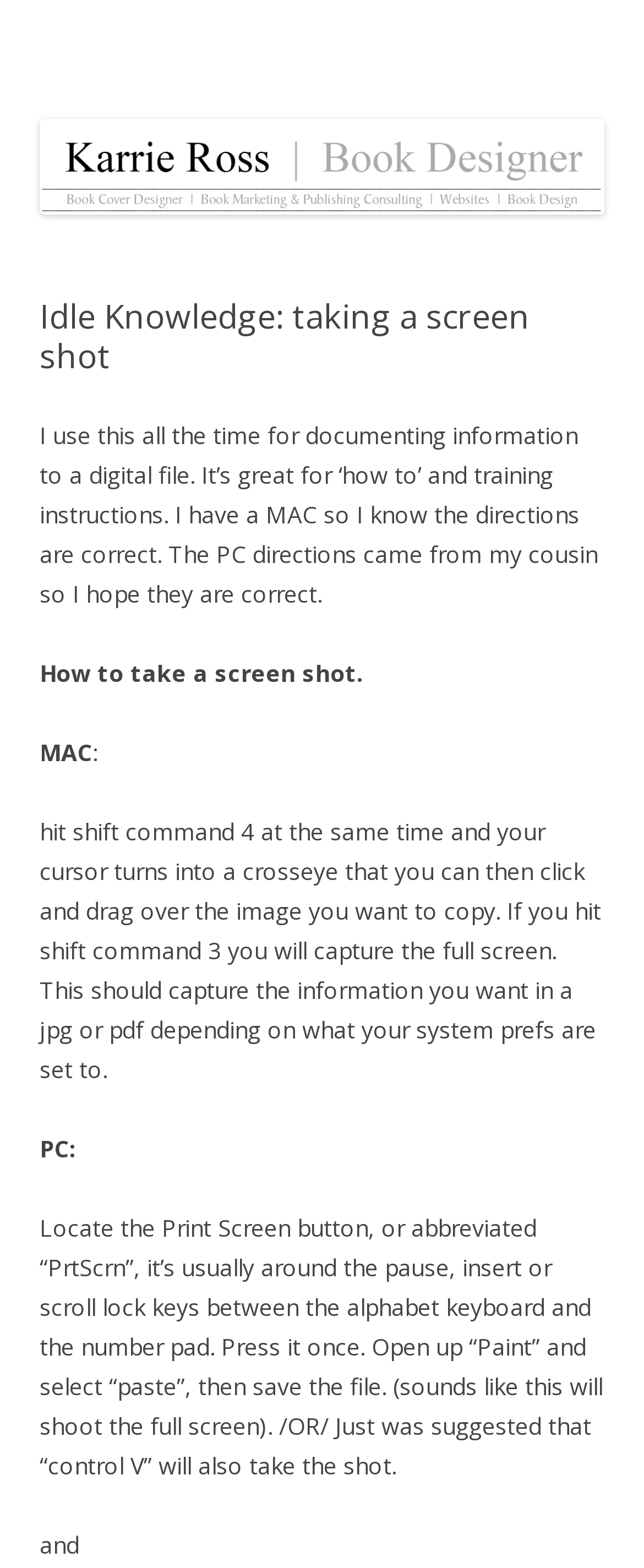Locate and extract the text of the main heading on the webpage.

Book Designer Karrie Ross | Book Design, Self-Publishing Consulting, Website Design